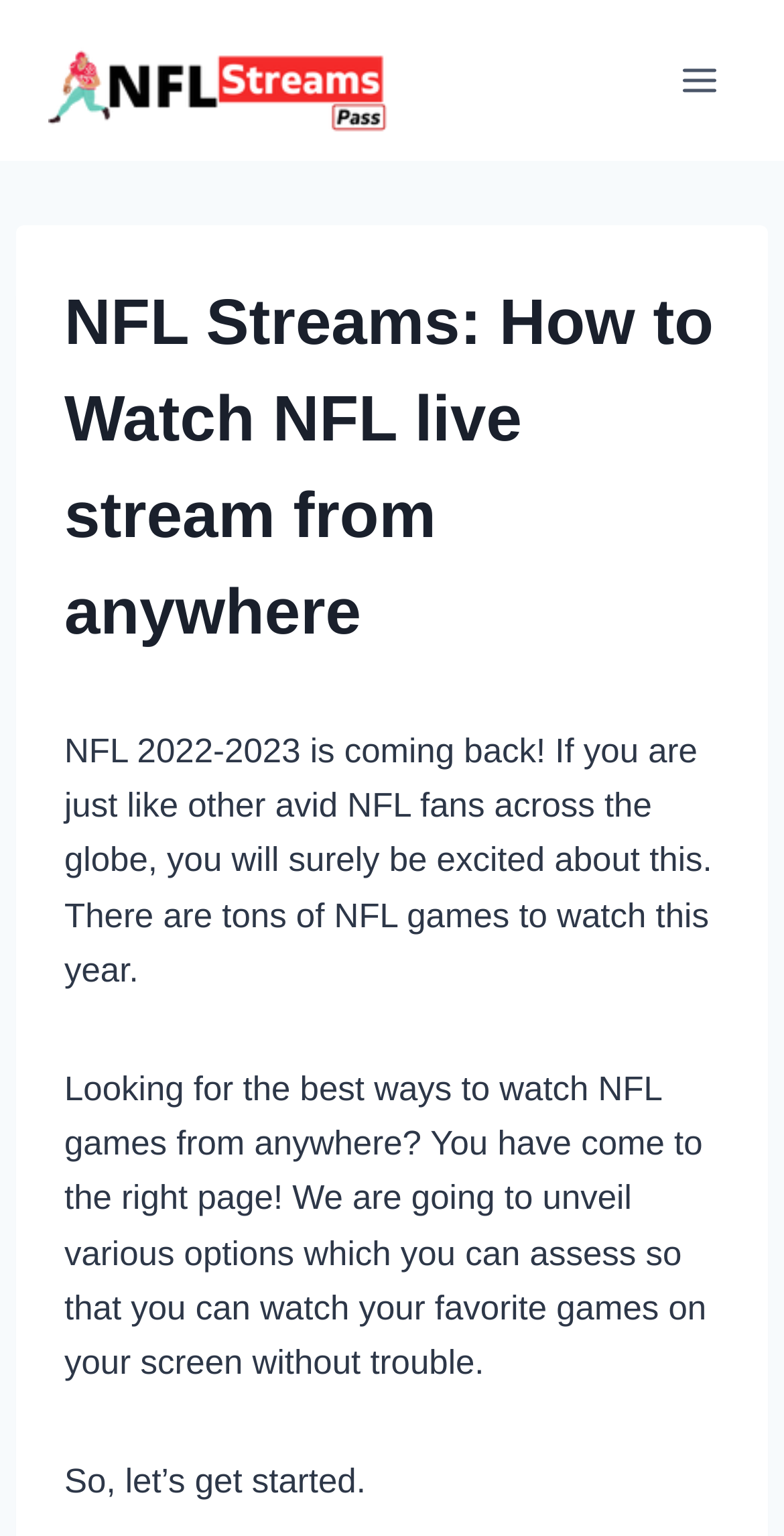How many sections are in the main menu?
Using the image as a reference, deliver a detailed and thorough answer to the question.

The webpage has a button labeled 'Open menu' which, when expanded, reveals a single section with a header and several paragraphs of text. Therefore, there is only one section in the main menu.